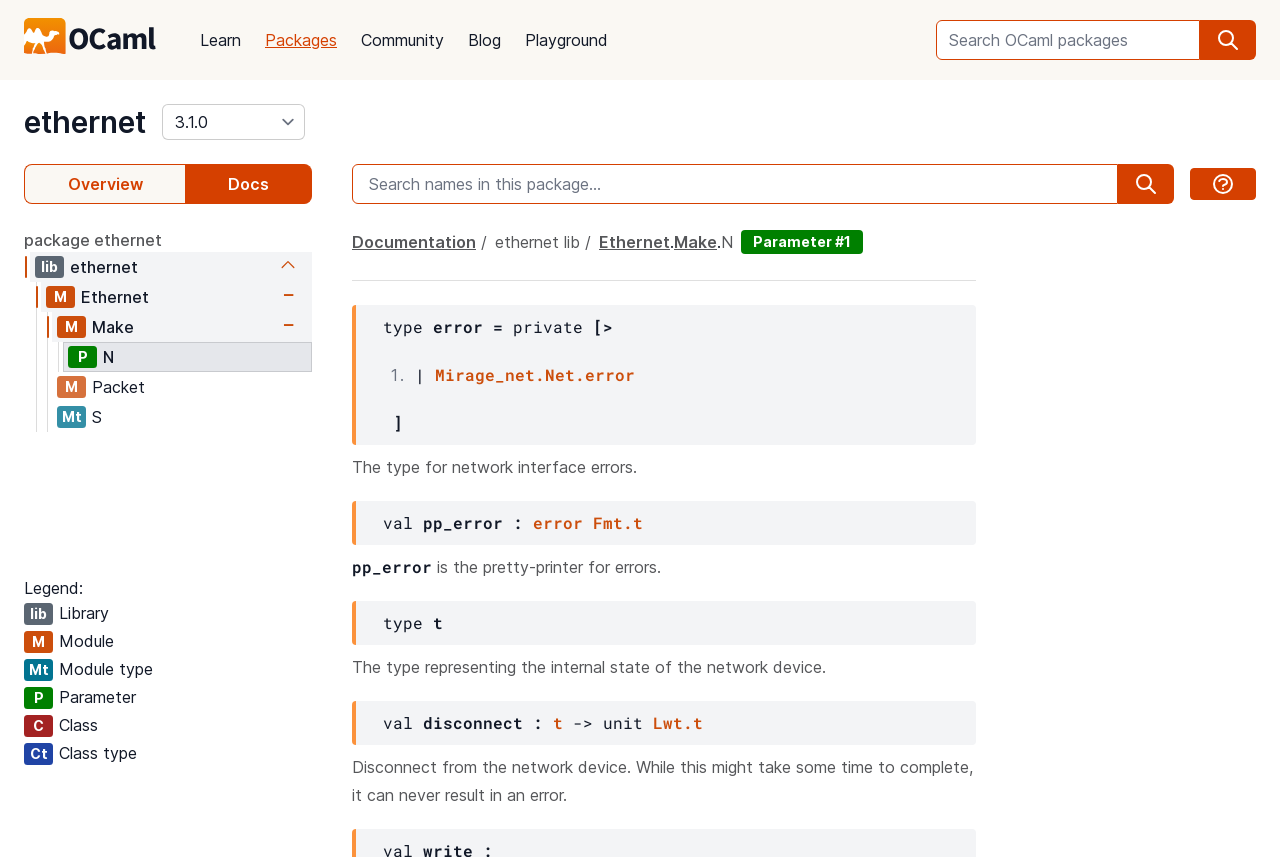Specify the bounding box coordinates of the region I need to click to perform the following instruction: "Go to Ethernet module documentation". The coordinates must be four float numbers in the range of 0 to 1, i.e., [left, top, right, bottom].

[0.064, 0.33, 0.214, 0.363]